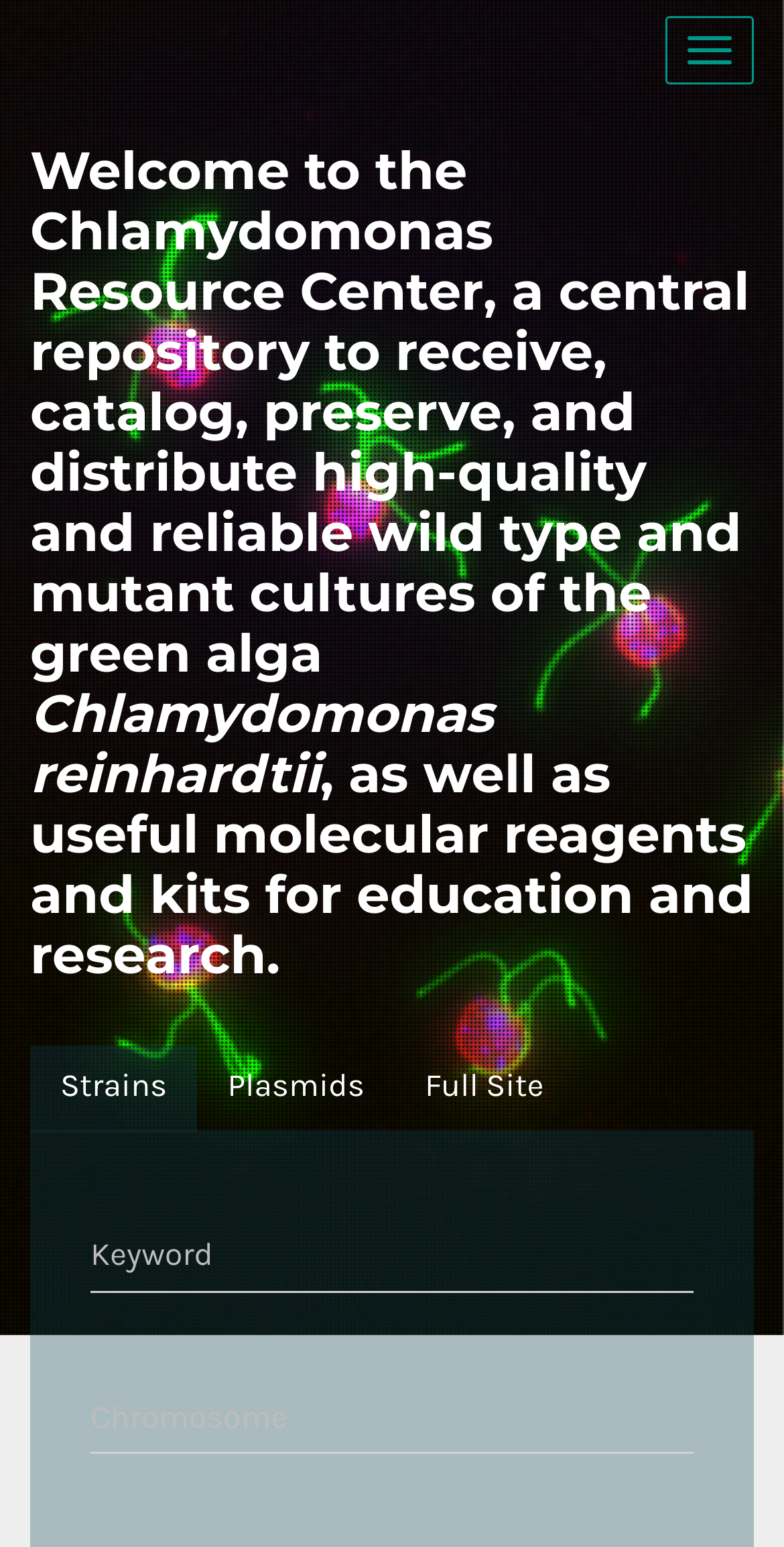Answer the following inquiry with a single word or phrase:
What can be searched on this website?

Keyword